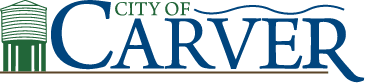What is the location of Carver? Examine the screenshot and reply using just one word or a brief phrase.

Intersection of Jonathan Carver Parkway and Highway 212